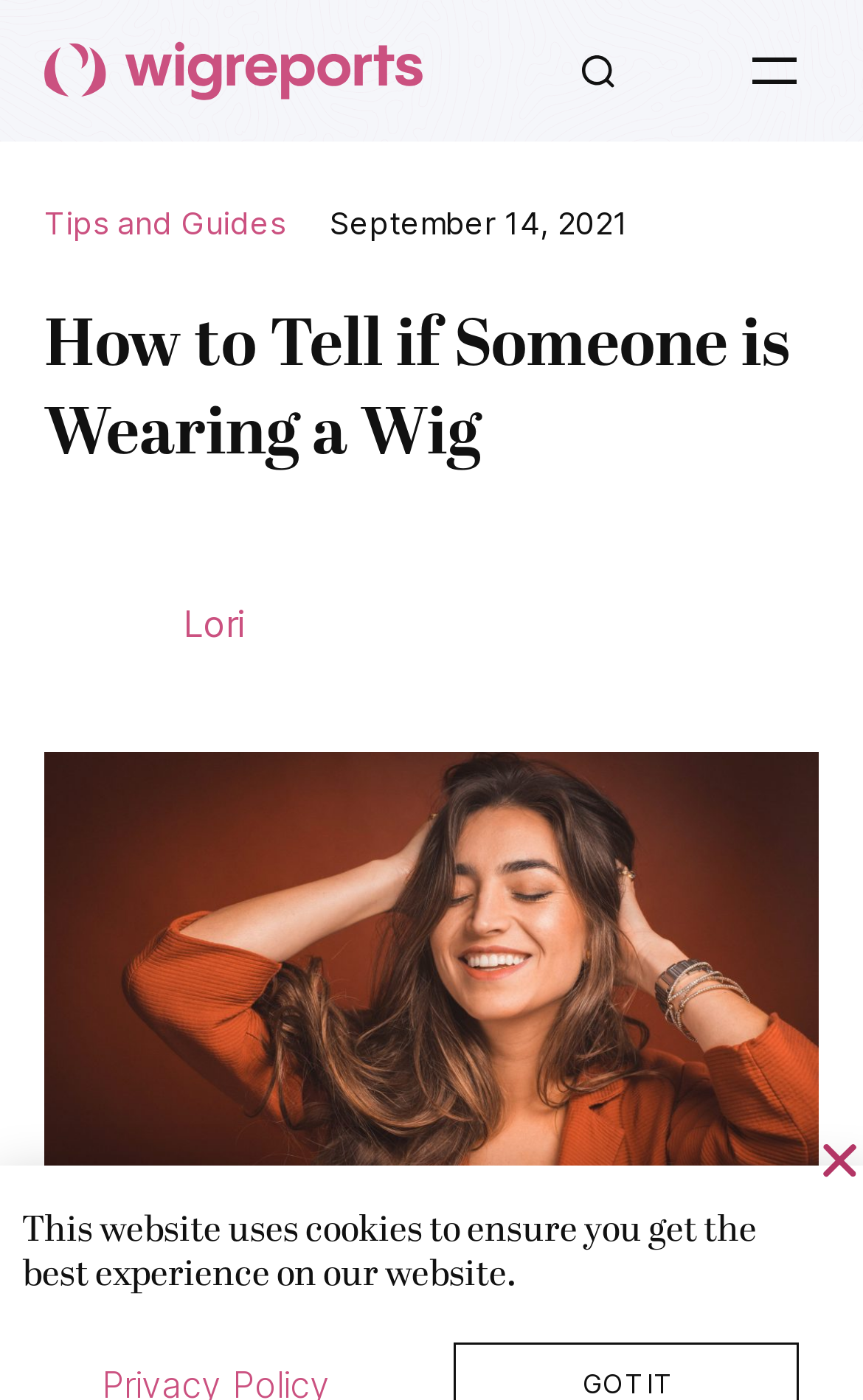How many buttons are on the webpage?
Examine the screenshot and reply with a single word or phrase.

3